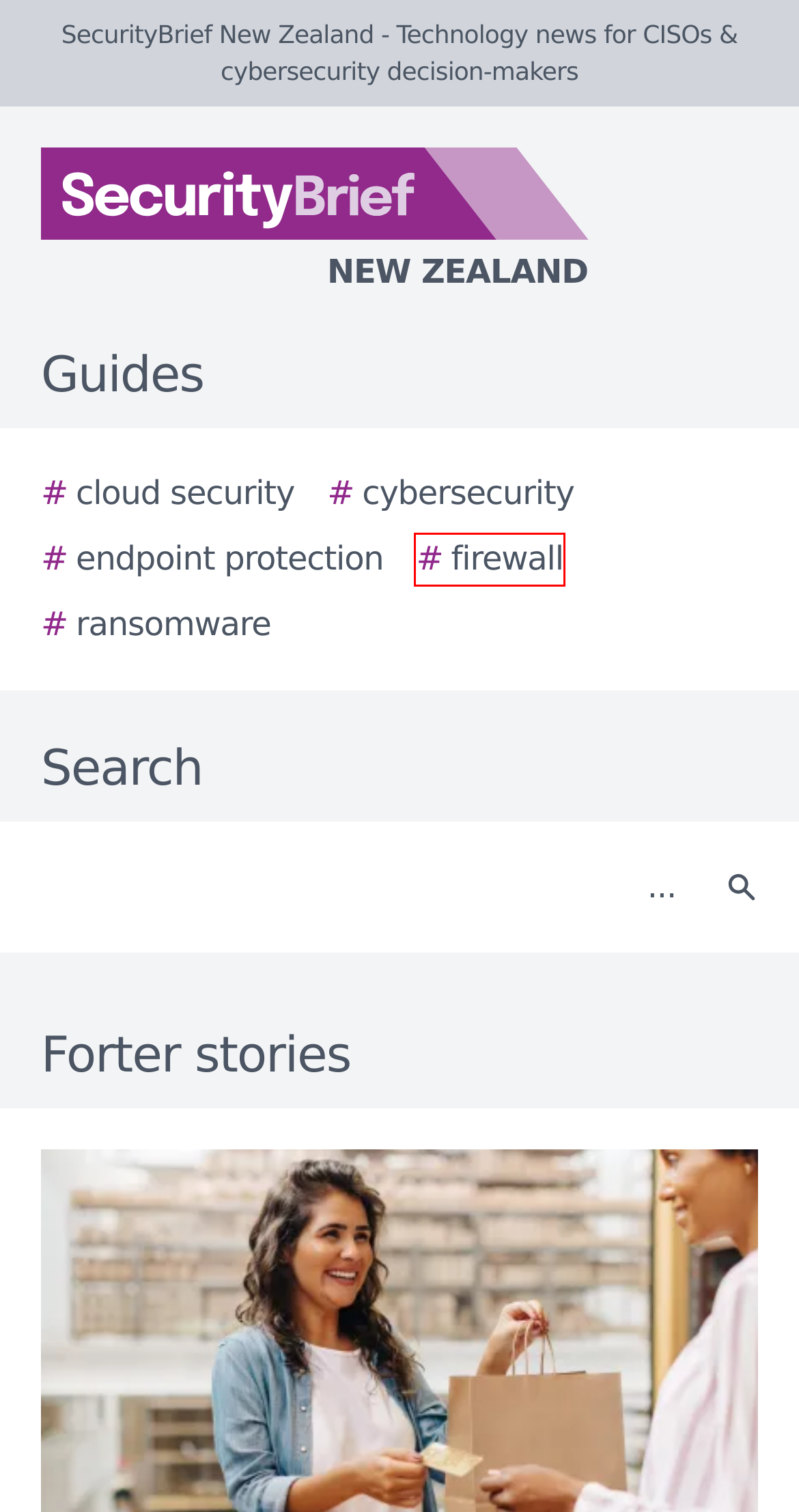Analyze the webpage screenshot with a red bounding box highlighting a UI element. Select the description that best matches the new webpage after clicking the highlighted element. Here are the options:
A. The 2024 Ultimate Guide to Endpoint Protection
B. The 2024 Ultimate Guide to Cloud Security
C. The 2024 Ultimate Guide to Firewall
D. Forter strengthens eCommerce security with Trusted Identities
E. The 2024 Ultimate Guide to Cybersecurity
F. The 2024 Ultimate Guide to Ransomware
G. Join our mailing list
H. Video: 10 Minute IT Jams - An update from Forter

C